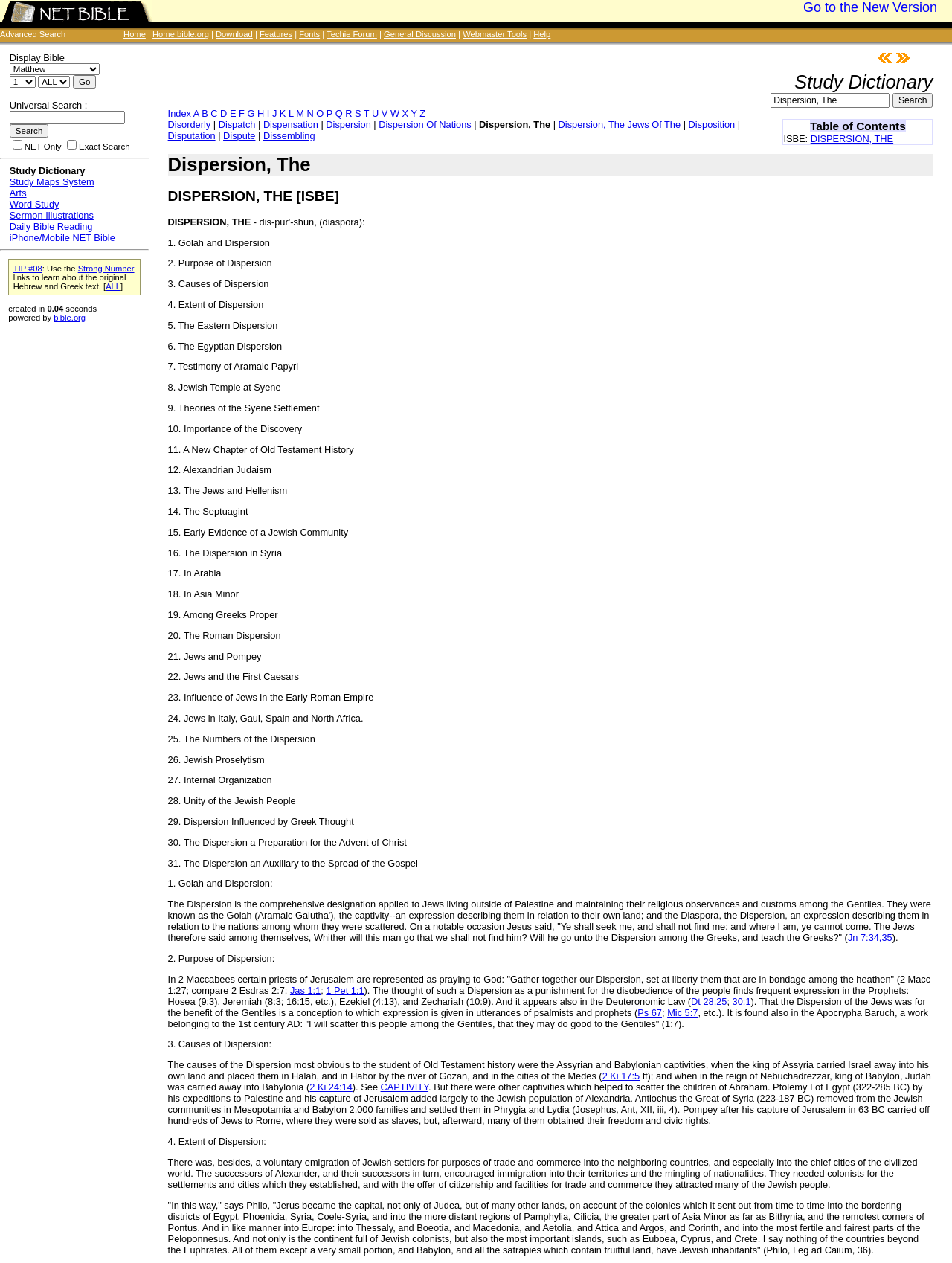What is the alphabetically last link in the index?
Refer to the screenshot and respond with a concise word or phrase.

Z